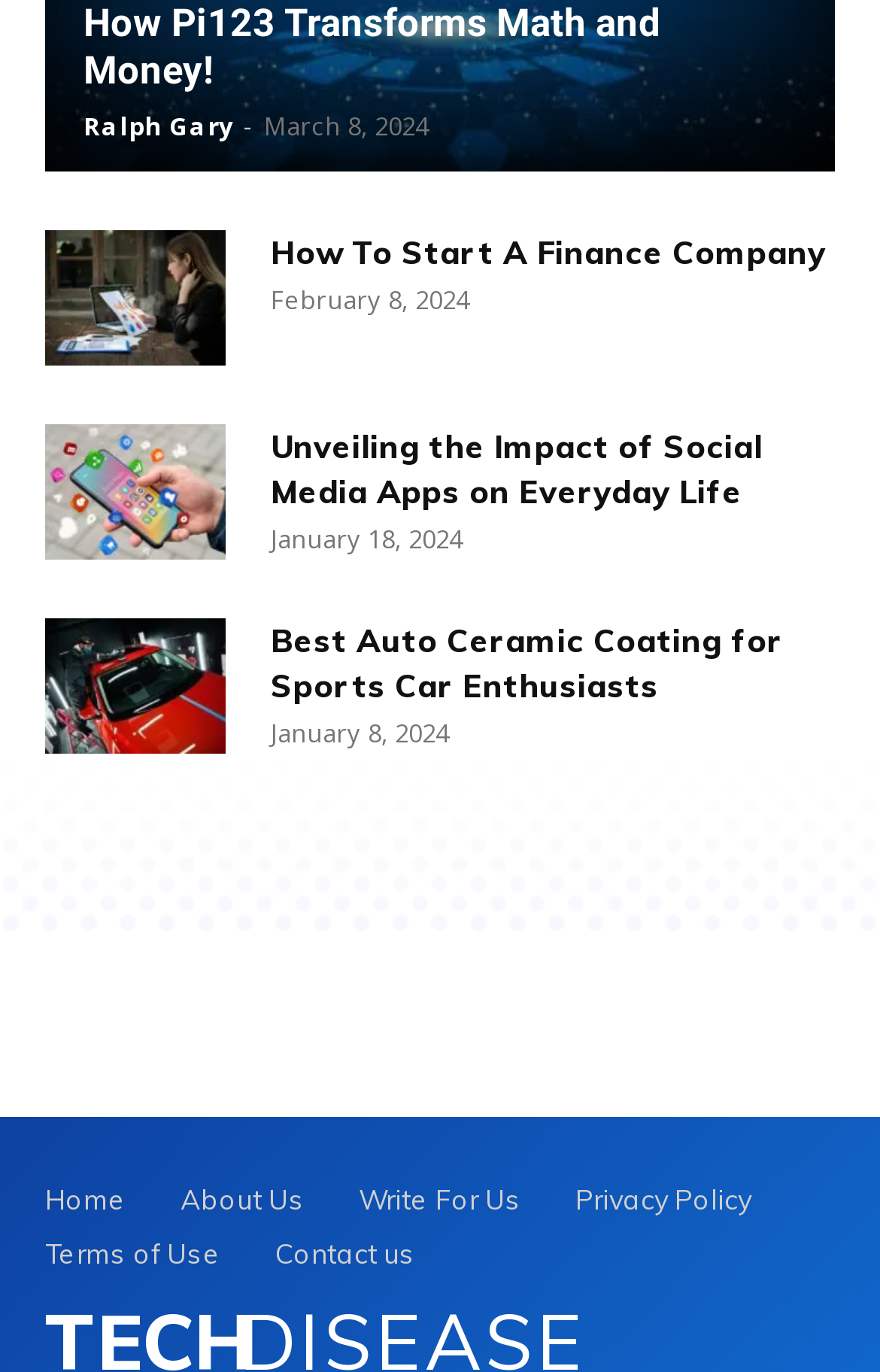Given the element description Privacy Policy, predict the bounding box coordinates for the UI element in the webpage screenshot. The format should be (top-left x, top-left y, bottom-right x, bottom-right y), and the values should be between 0 and 1.

[0.654, 0.856, 0.854, 0.895]